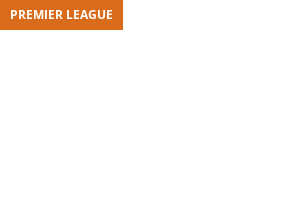Formulate a detailed description of the image content.

The image features a prominent banner displaying the title "PREMIER LEAGUE" in bold, uppercase letters, set against a vibrant orange background. This graphic element is designed to capture the viewer's attention, emphasizing its association with the English Premier League, a major football competition. The simplicity of the design reflects the league's brand identity, making it easily recognizable to fans and viewers. The banner likely serves as a heading or section title in a sports-related article or webpage, indicating content related to fixtures, teams, or news from the Premier League.